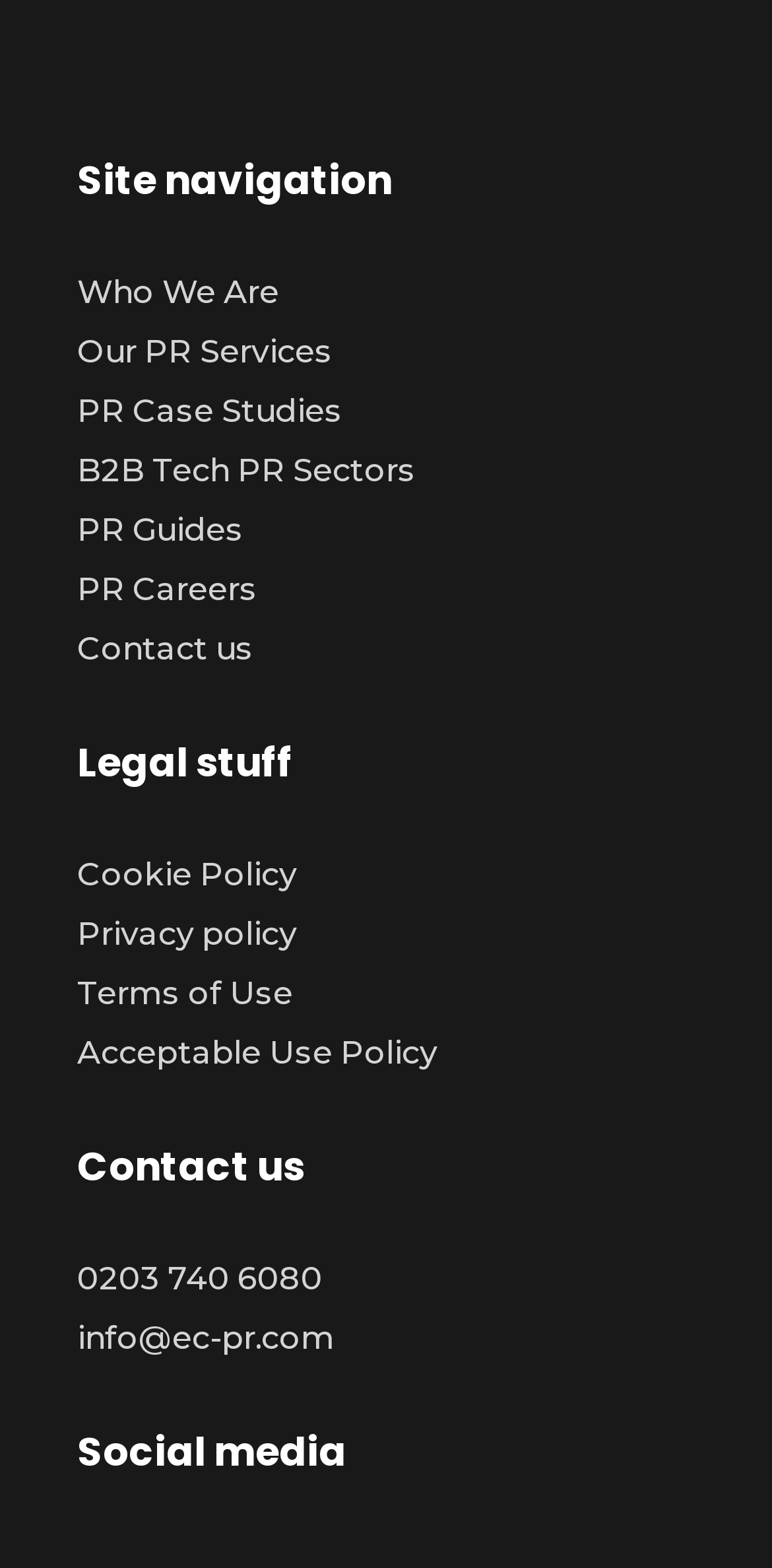Use one word or a short phrase to answer the question provided: 
What is the last section in the webpage?

Social media